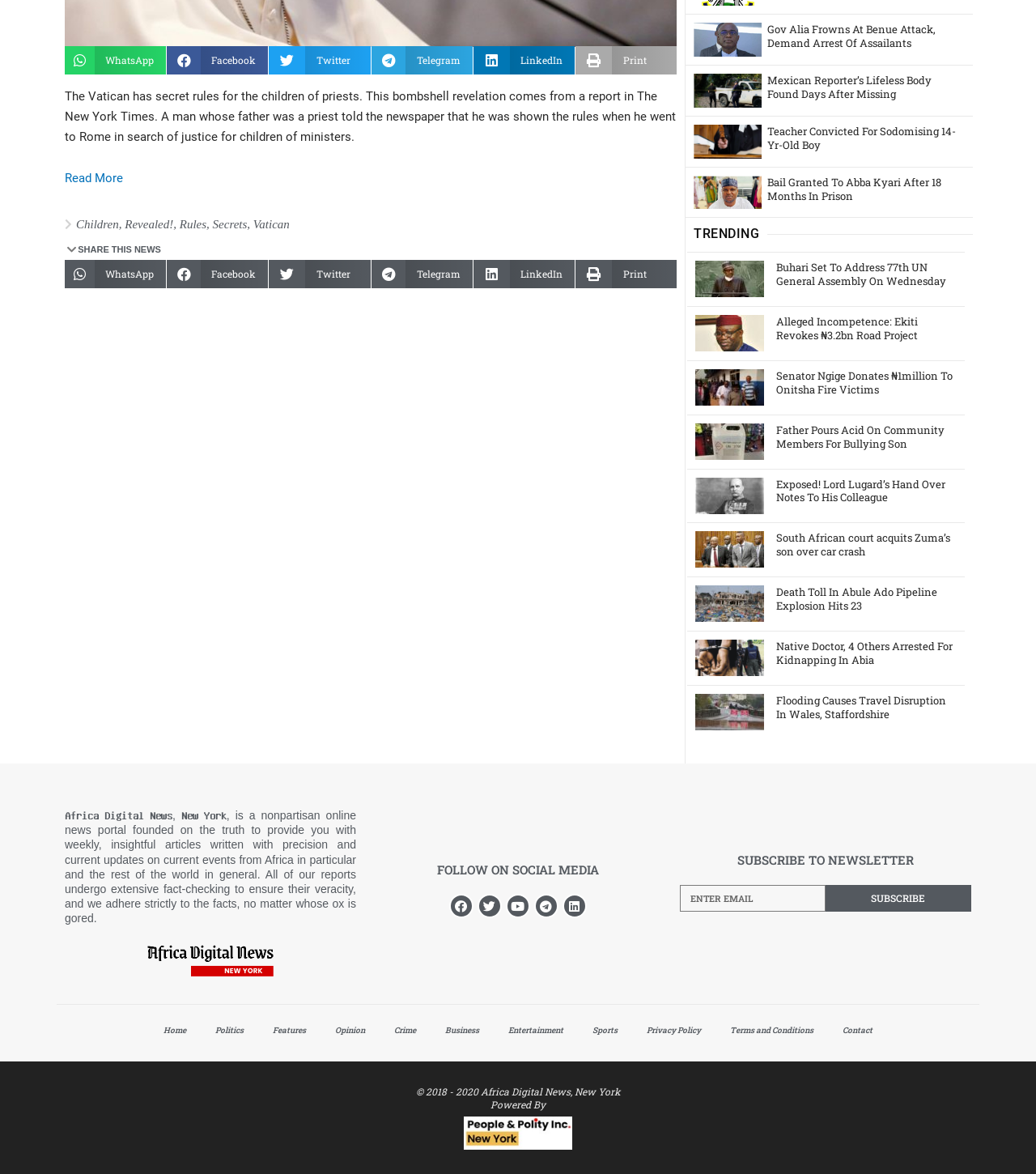Given the description children, predict the bounding box coordinates of the UI element. Ensure the coordinates are in the format (top-left x, top-left y, bottom-right x, bottom-right y) and all values are between 0 and 1.

[0.073, 0.184, 0.115, 0.195]